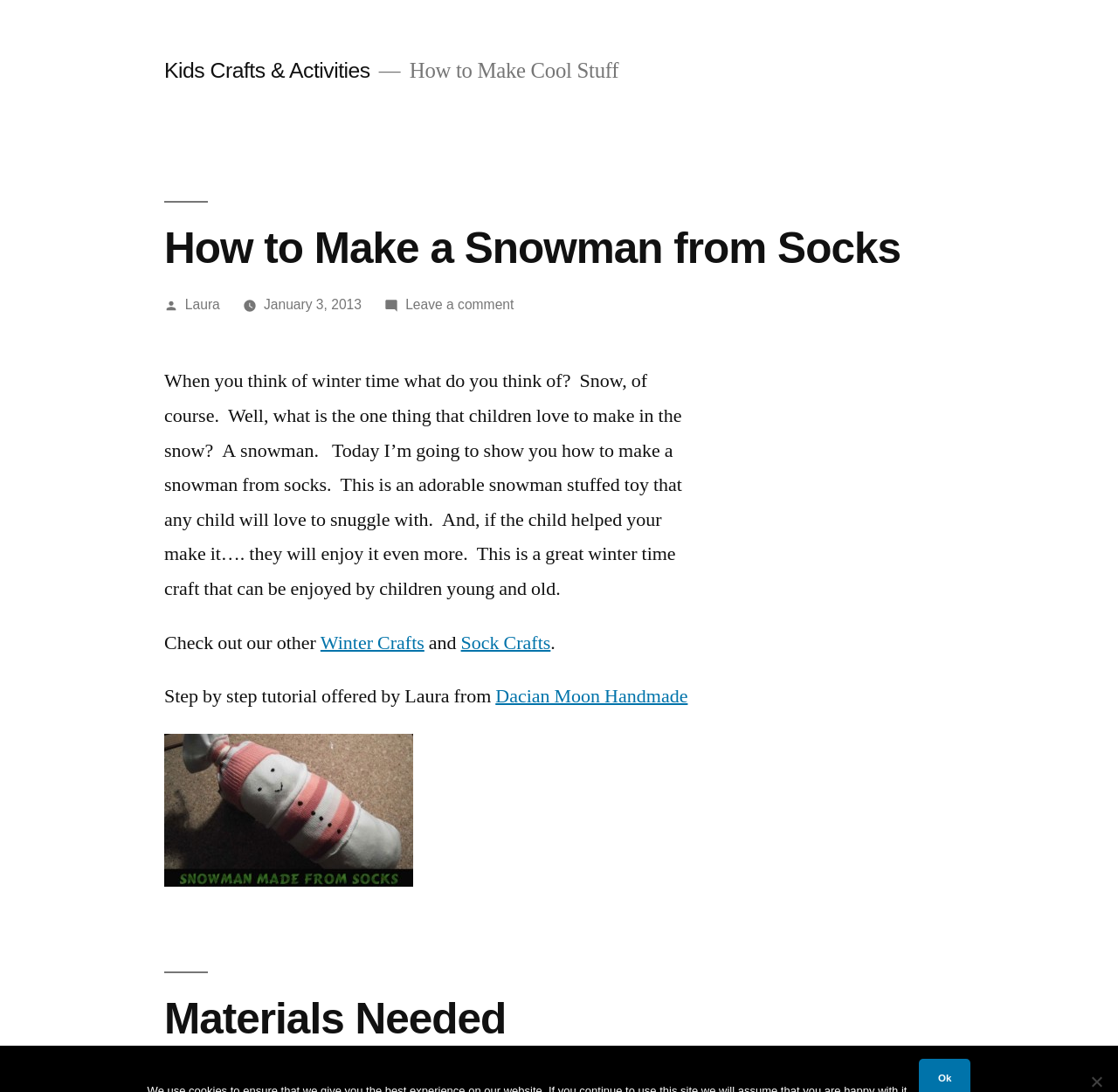Review the image closely and give a comprehensive answer to the question: What is the name of the website offering this tutorial?

The name of the website offering this tutorial is Dacian Moon Handmade, which is mentioned in the sentence 'Step by step tutorial offered by Laura from Dacian Moon Handmade'.